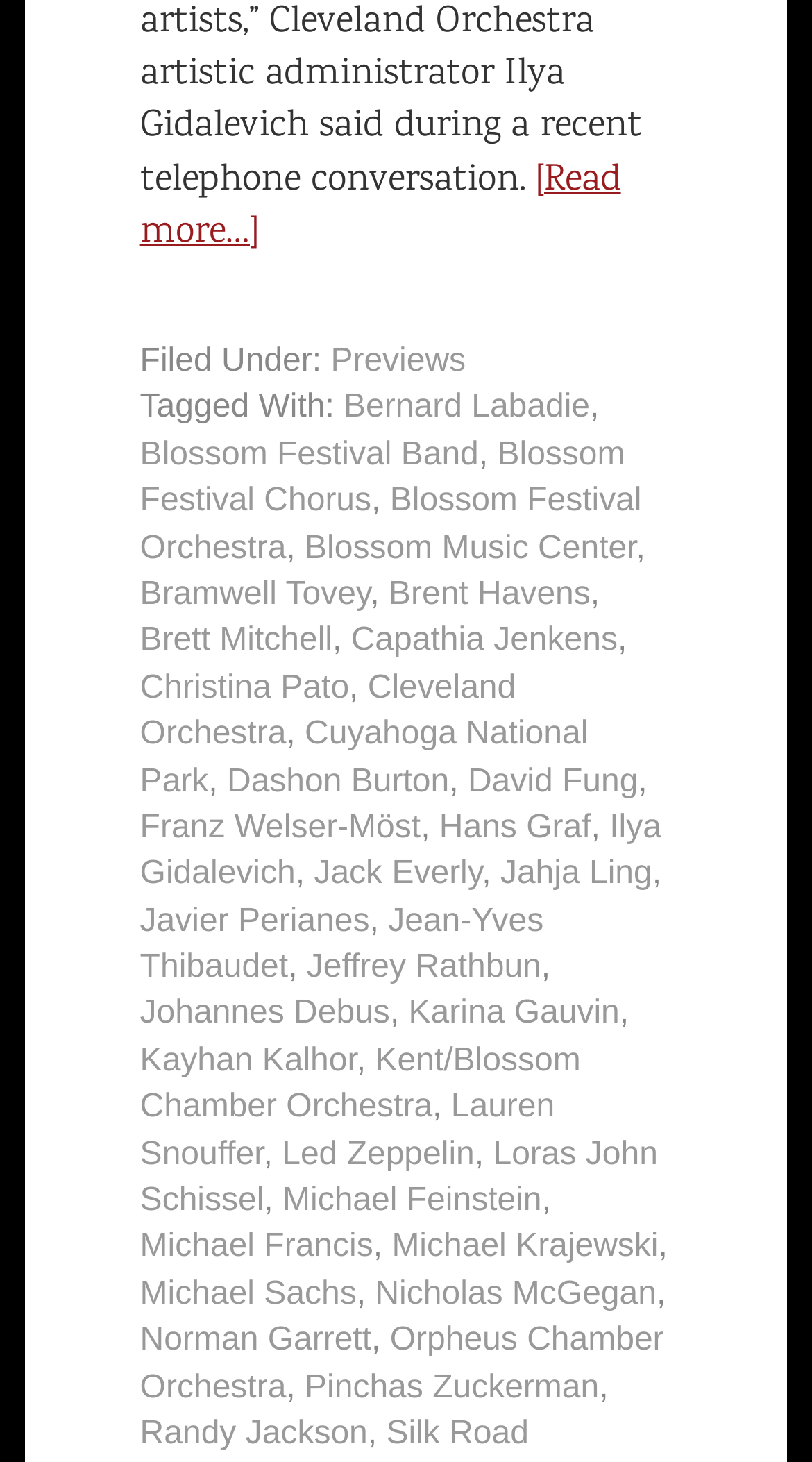Determine the bounding box coordinates of the area to click in order to meet this instruction: "Click on Read more…".

[0.172, 0.105, 0.765, 0.178]